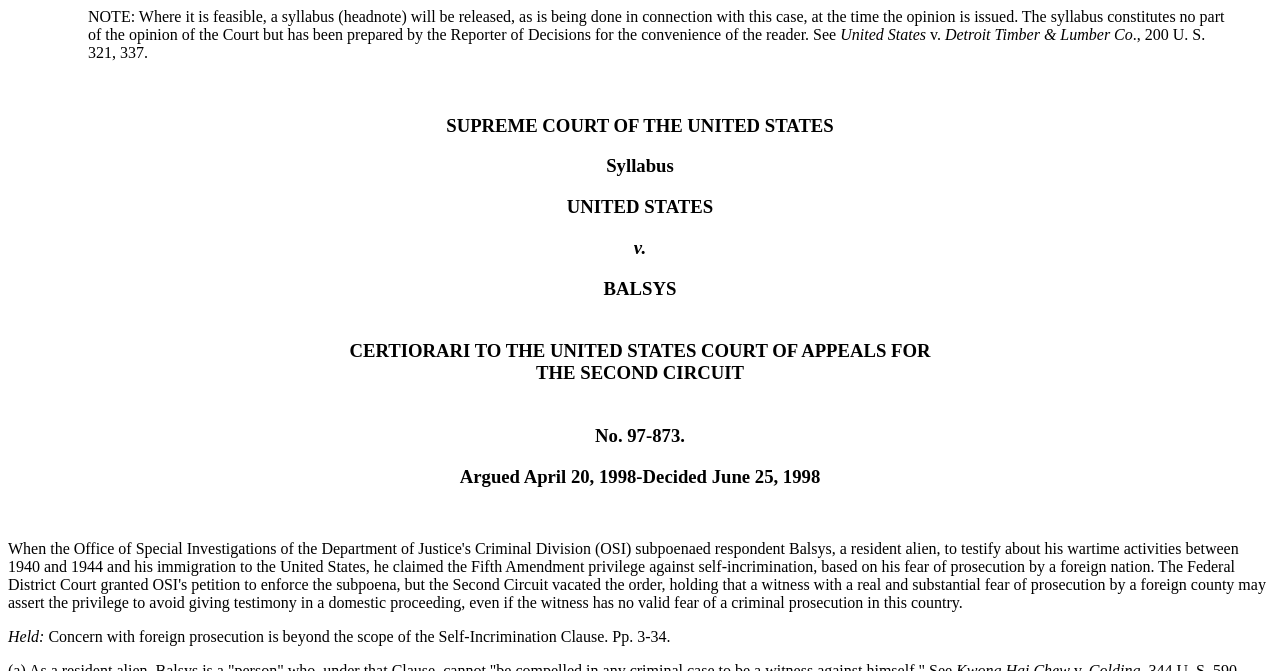Analyze the image and give a detailed response to the question:
What is the case number?

The answer can be found in the heading element with the text 'No. 97-873.' which is located below the court name.